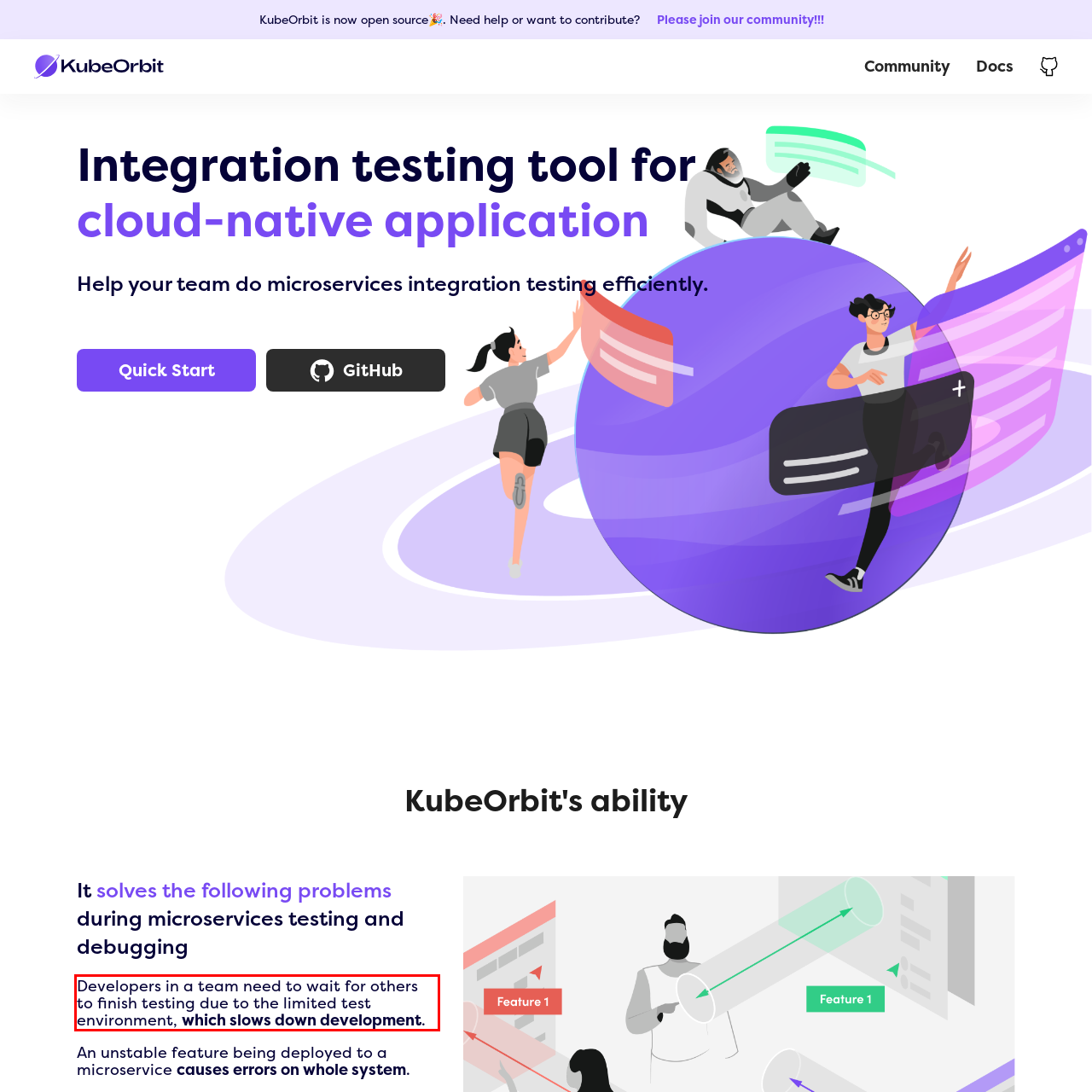Using the provided screenshot, read and generate the text content within the red-bordered area.

Developers in a team need to wait for others to finish testing due to the limited test environment, which slows down development.